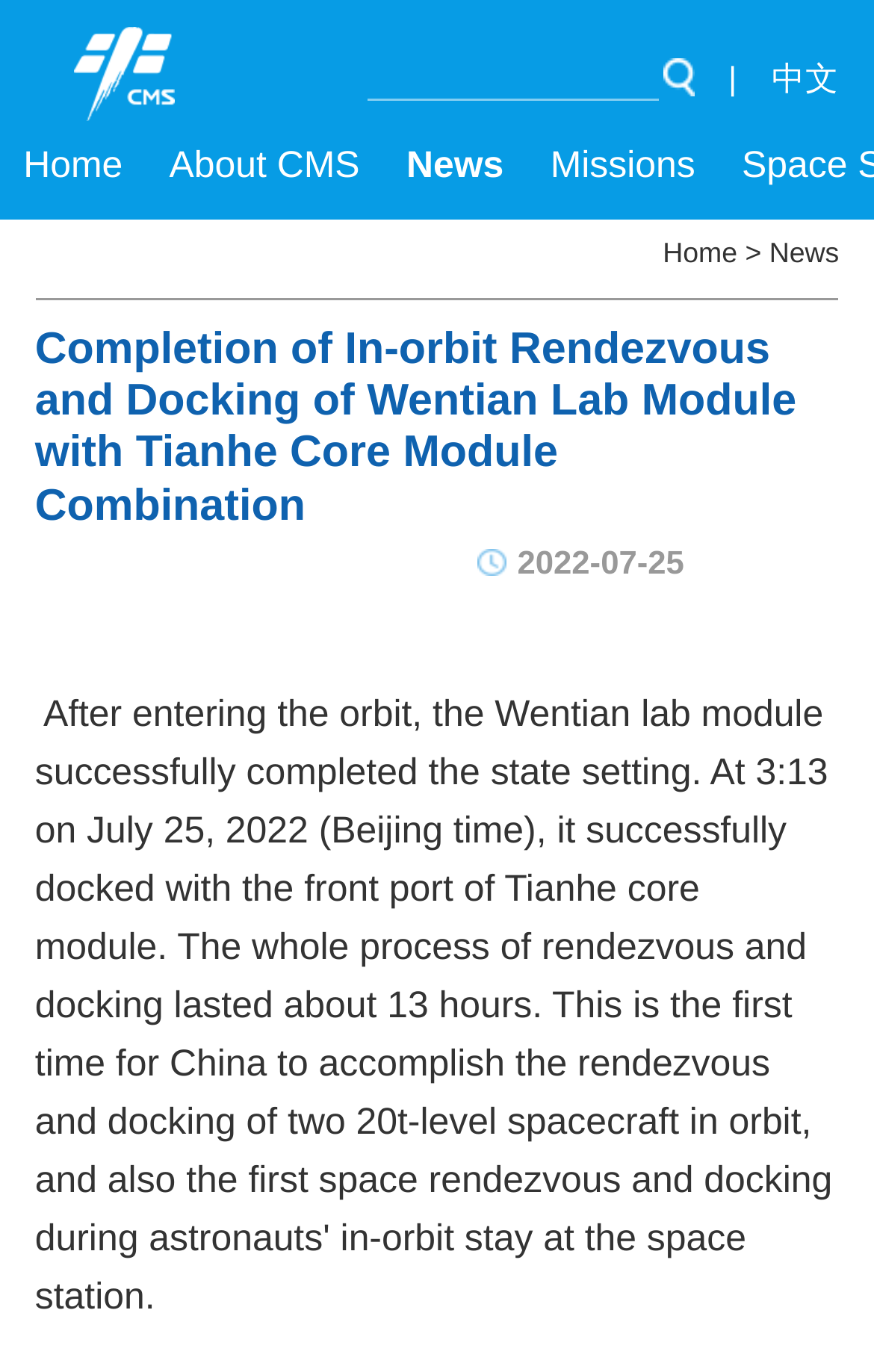Please reply to the following question using a single word or phrase: 
What is the purpose of the button next to the search box?

To submit the search query